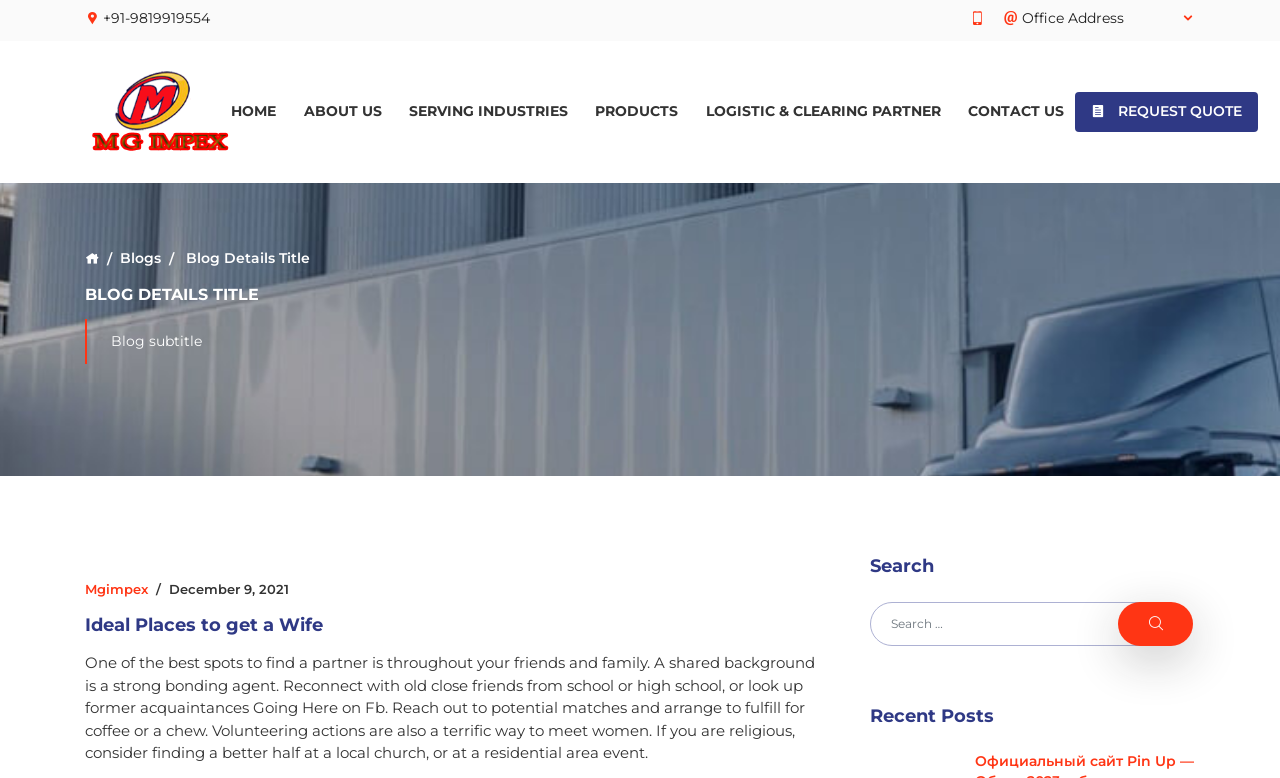Find the bounding box coordinates of the area to click in order to follow the instruction: "Click the CONTACT US link".

[0.748, 0.118, 0.84, 0.17]